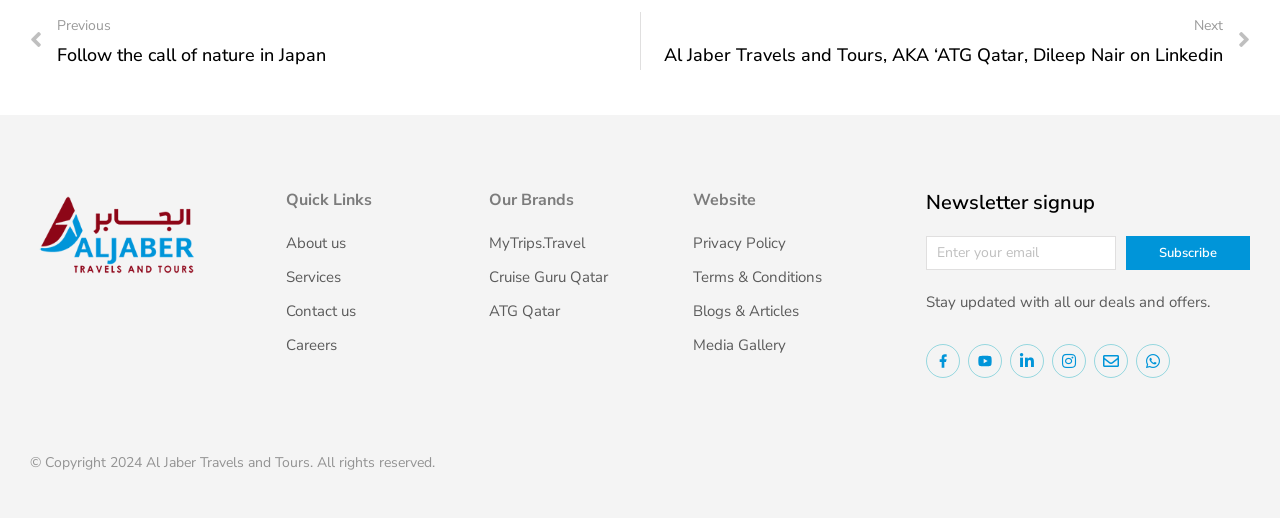Locate the bounding box coordinates of the element you need to click to accomplish the task described by this instruction: "Read the 'Terms & Conditions'".

[0.541, 0.511, 0.677, 0.558]